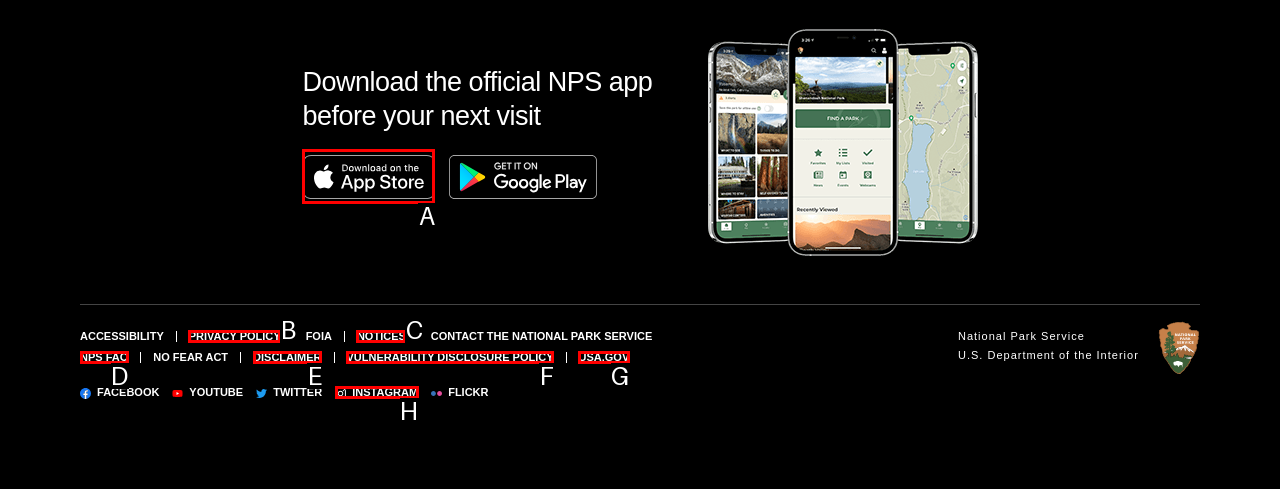Point out the option that best suits the description: Appliance Repair & Service Page
Indicate your answer with the letter of the selected choice.

None